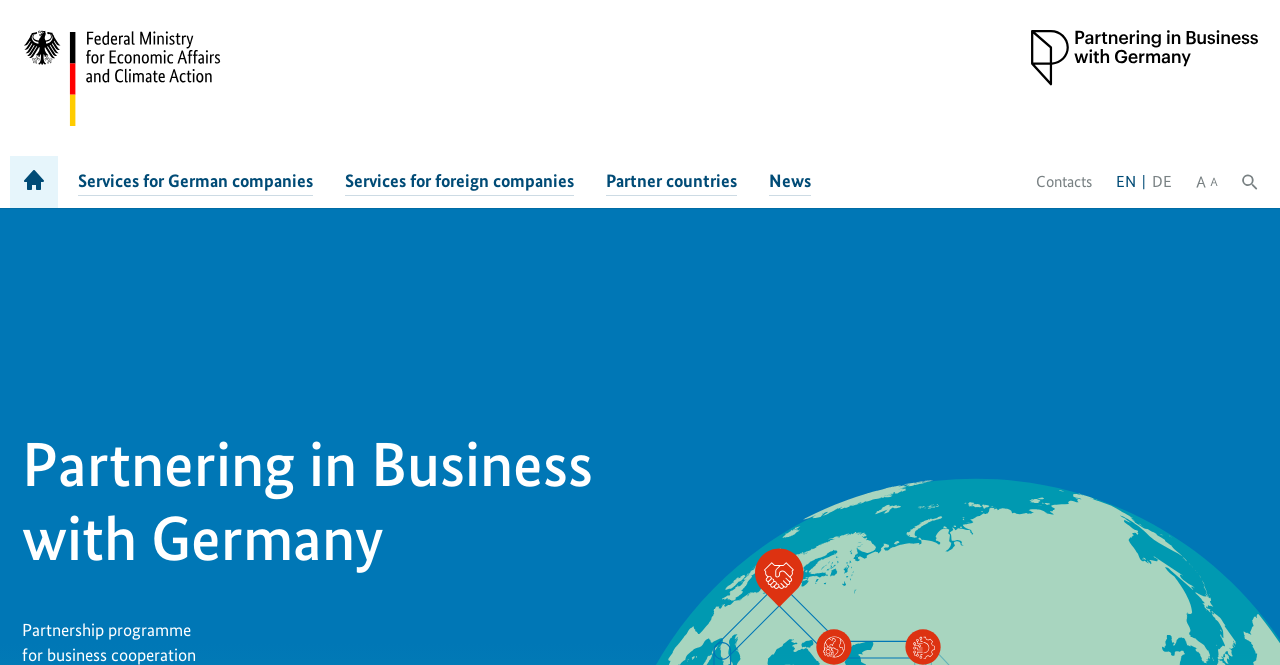Answer the following in one word or a short phrase: 
How many links are there in the top navigation bar?

6